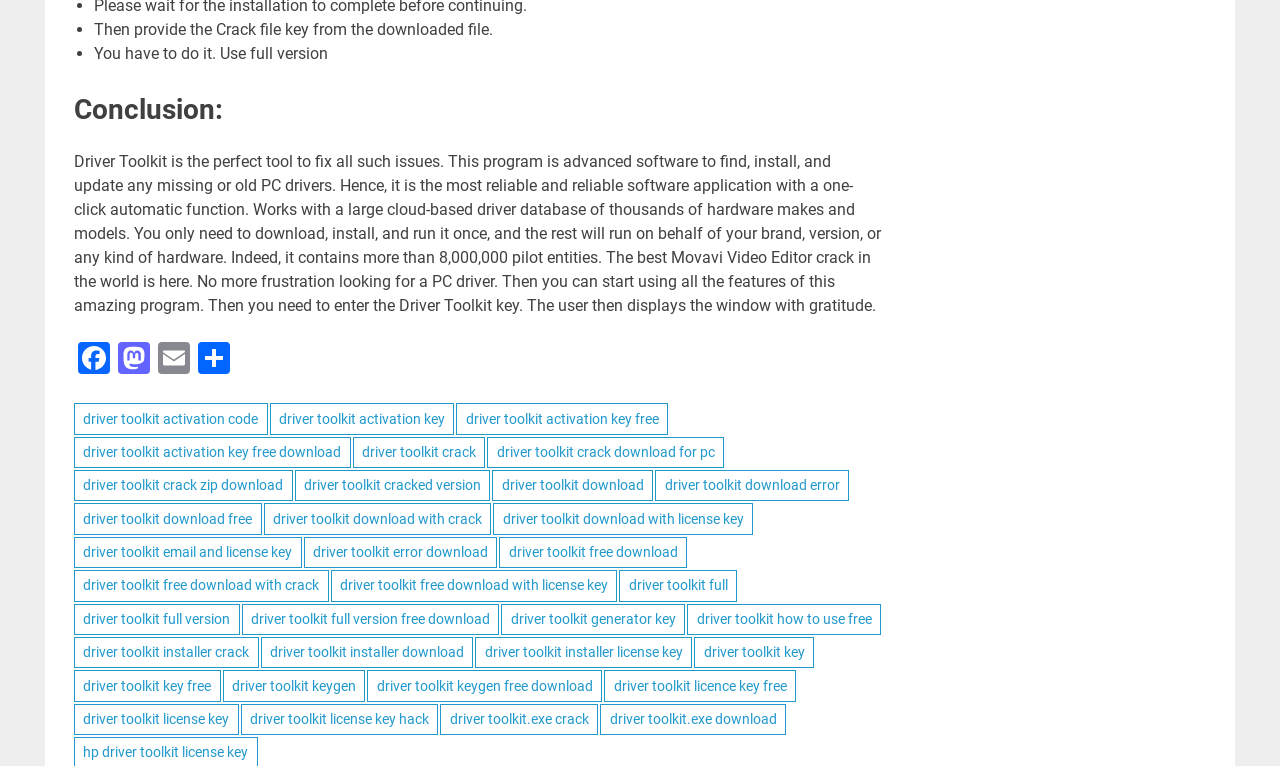Identify the bounding box coordinates for the region to click in order to carry out this instruction: "Click on the 'driver toolkit full version' link". Provide the coordinates using four float numbers between 0 and 1, formatted as [left, top, right, bottom].

[0.058, 0.788, 0.187, 0.829]